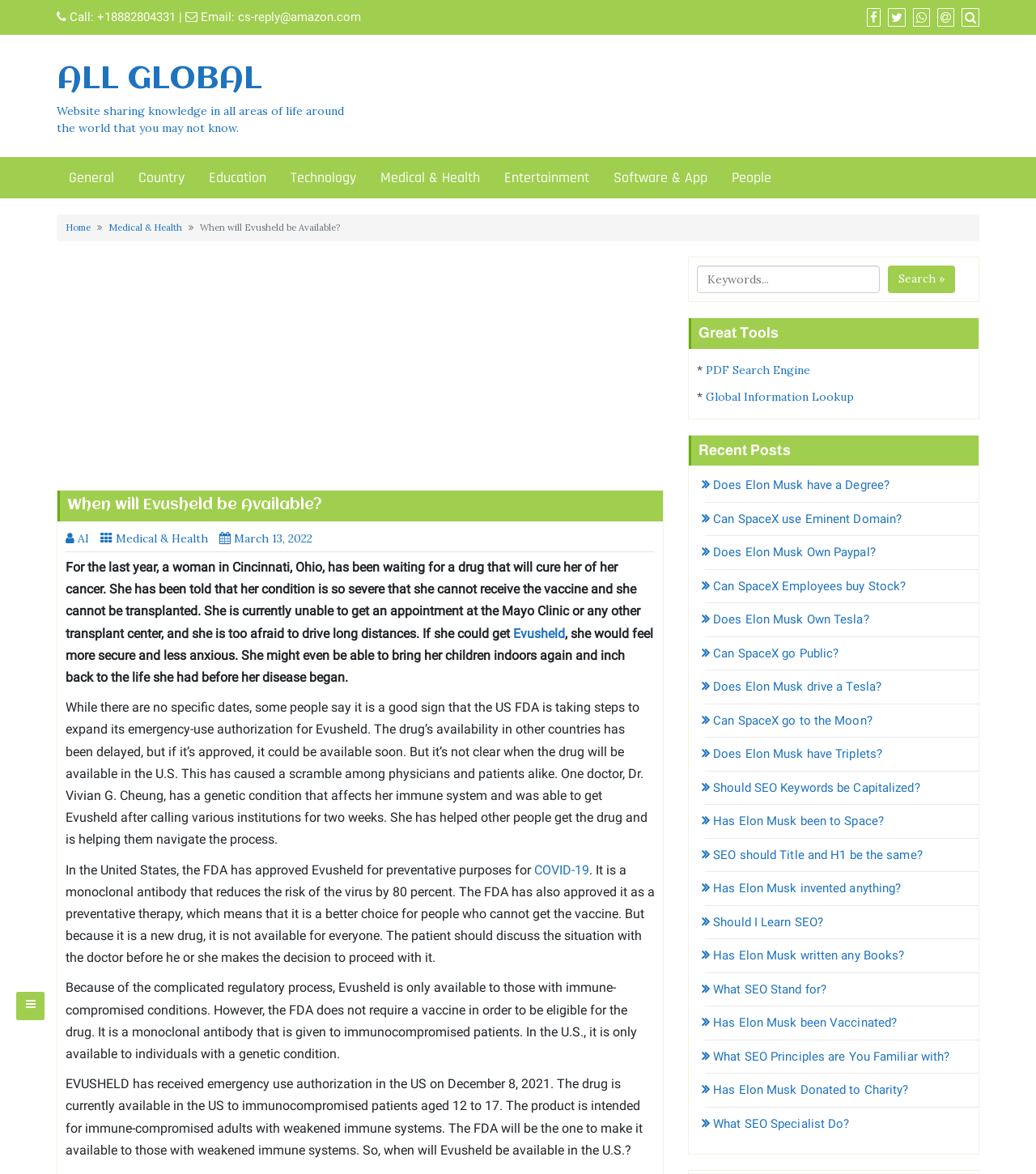Explain the webpage in detail.

This webpage appears to be an article about the availability of Evusheld, a drug used to cure cancer. At the top of the page, there is a navigation bar with links to various categories such as "General", "Country", "Education", and more. Below the navigation bar, there is a search box where users can enter keywords to search for specific topics.

The main content of the page is divided into several sections. The first section is a heading that reads "When will Evusheld be Available?" followed by a brief introduction to the topic. The introduction is accompanied by several links to related topics, including "AI", "Medical & Health", and a date "March 13, 2022".

The main article is a lengthy text that discusses the availability of Evusheld, its uses, and the challenges faced by patients who need the drug. The text is divided into several paragraphs, each discussing a specific aspect of the topic. There are also several links to related topics, including "COVID-19" and "Evusheld", scattered throughout the article.

On the right-hand side of the page, there are several sections, including "Great Tools" which lists several links to useful resources, and "Recent Posts" which lists several links to recent articles on the website. Each article is represented by a brief title and an icon.

At the bottom of the page, there is a search box and a button that reads "Search »", allowing users to search for specific topics on the website.